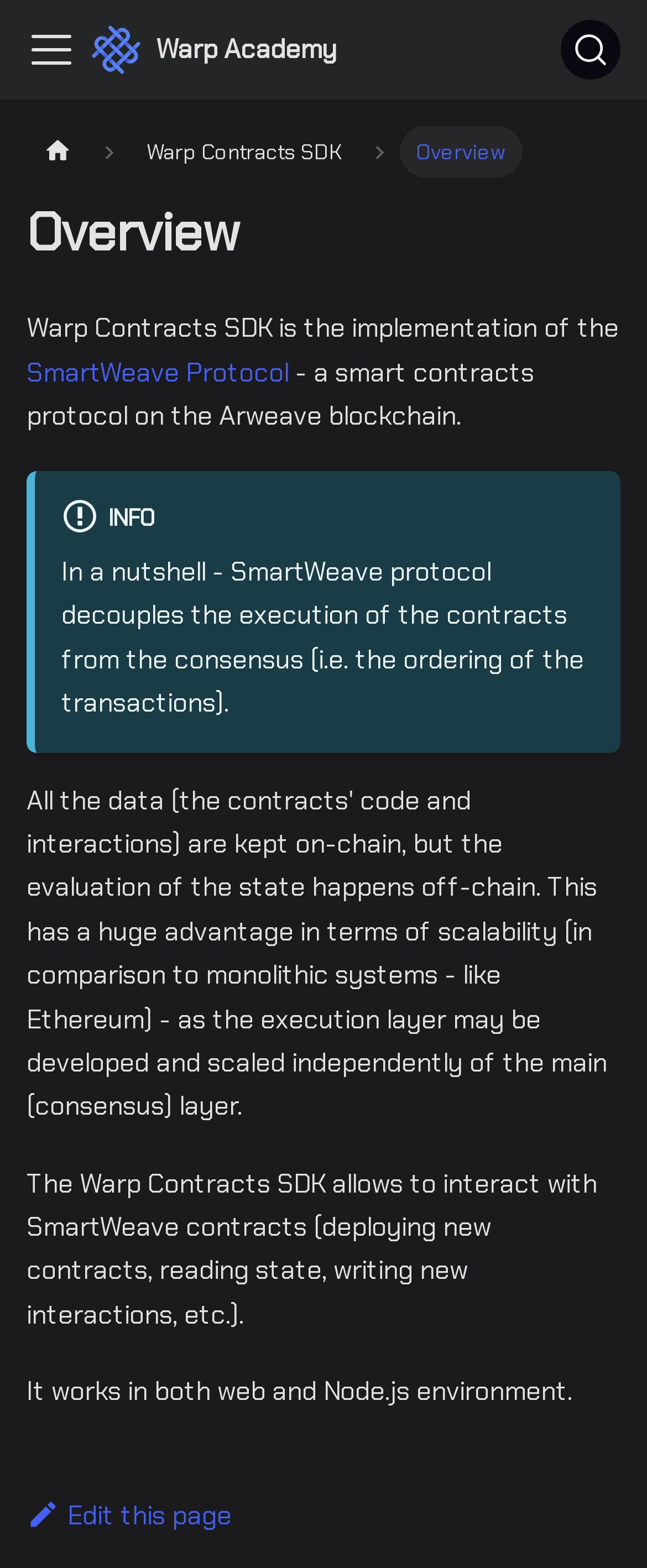In which environments does the Warp Contracts SDK work?
Please respond to the question with as much detail as possible.

I found the answer by reading the text description of the Warp Contracts SDK, which says 'It works in both web and Node.js environment'.